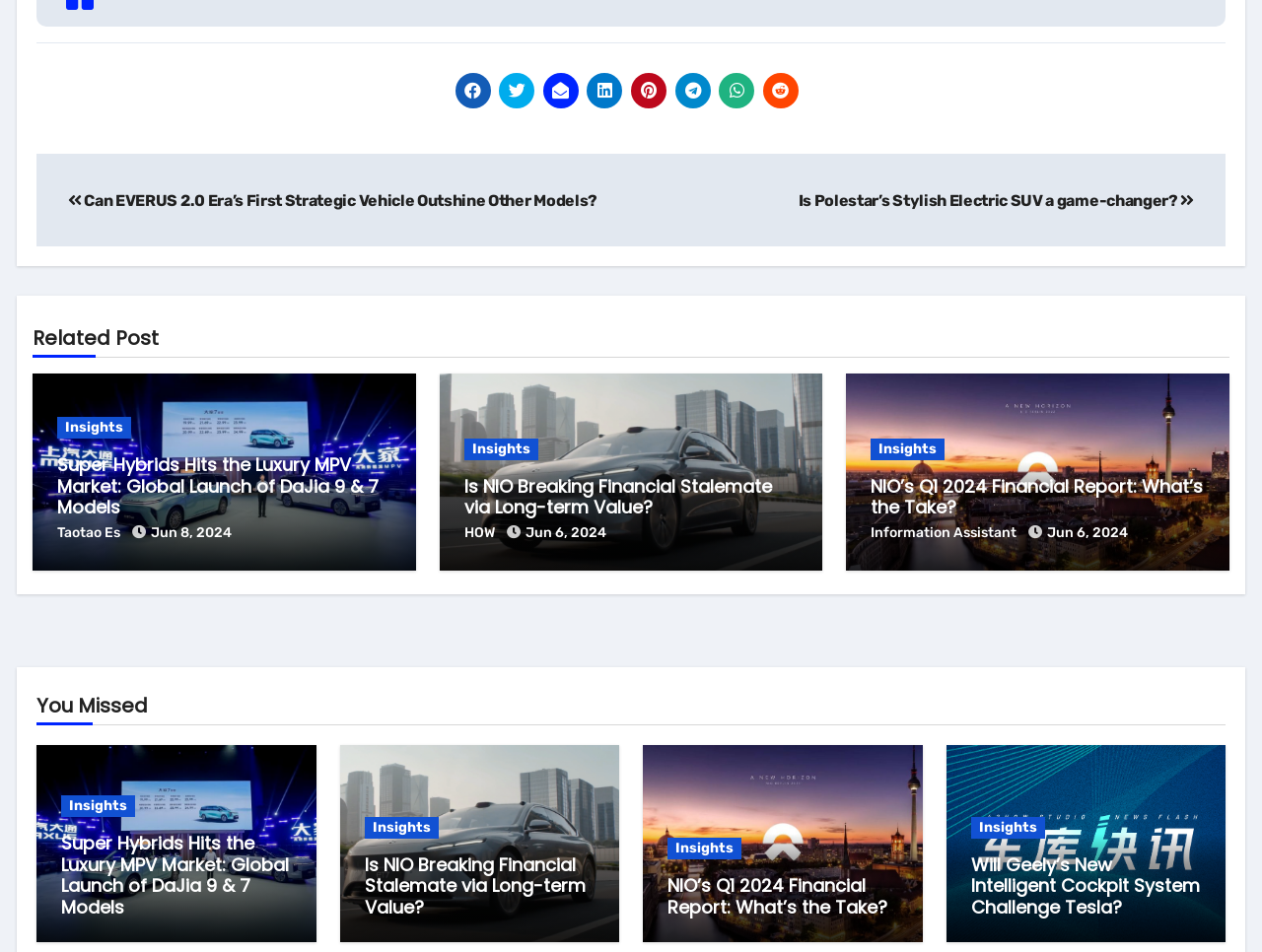Determine the bounding box coordinates of the element's region needed to click to follow the instruction: "Check the 'Insights'". Provide these coordinates as four float numbers between 0 and 1, formatted as [left, top, right, bottom].

[0.045, 0.438, 0.104, 0.461]